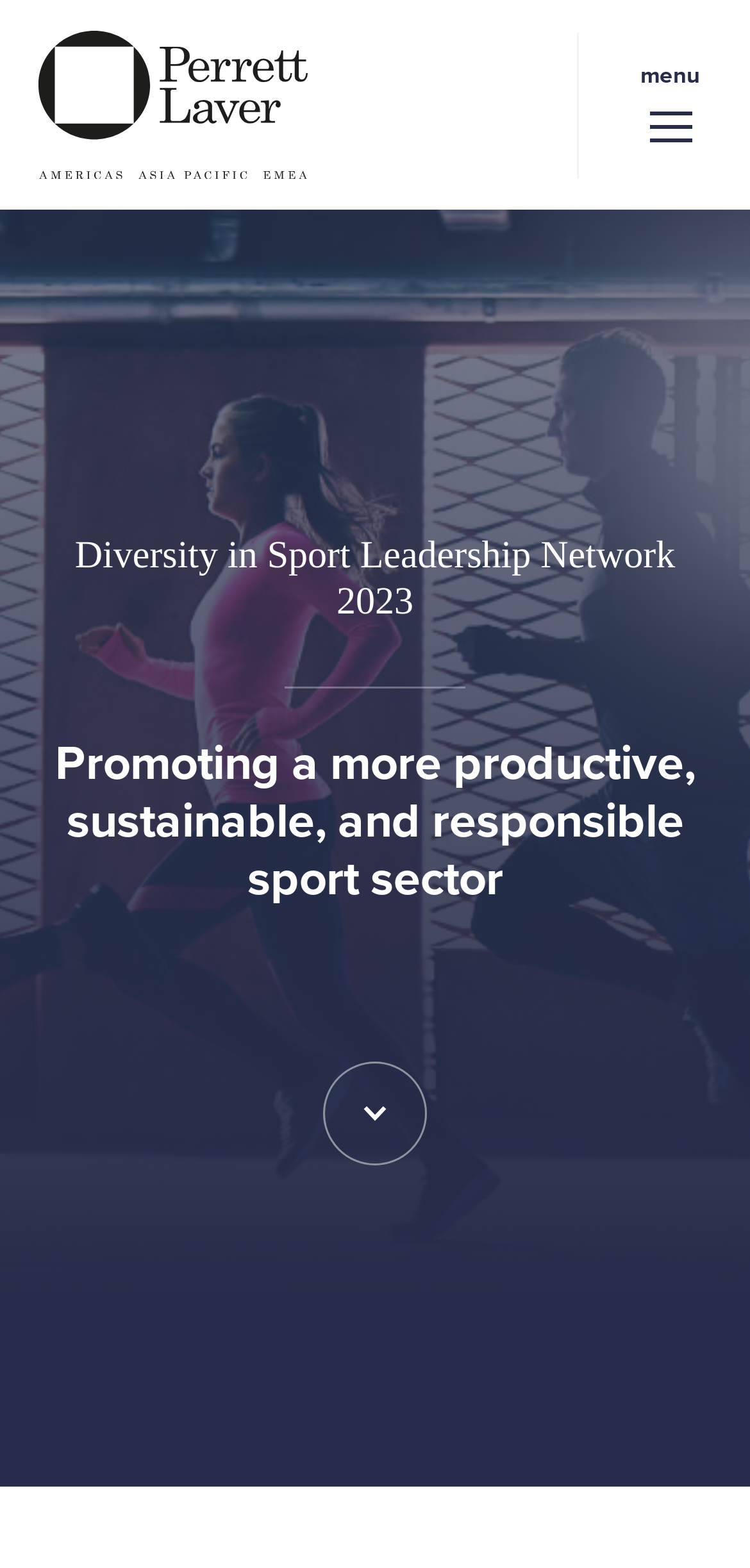Determine the main headline from the webpage and extract its text.

Diversity in Sport Leadership Network 2023